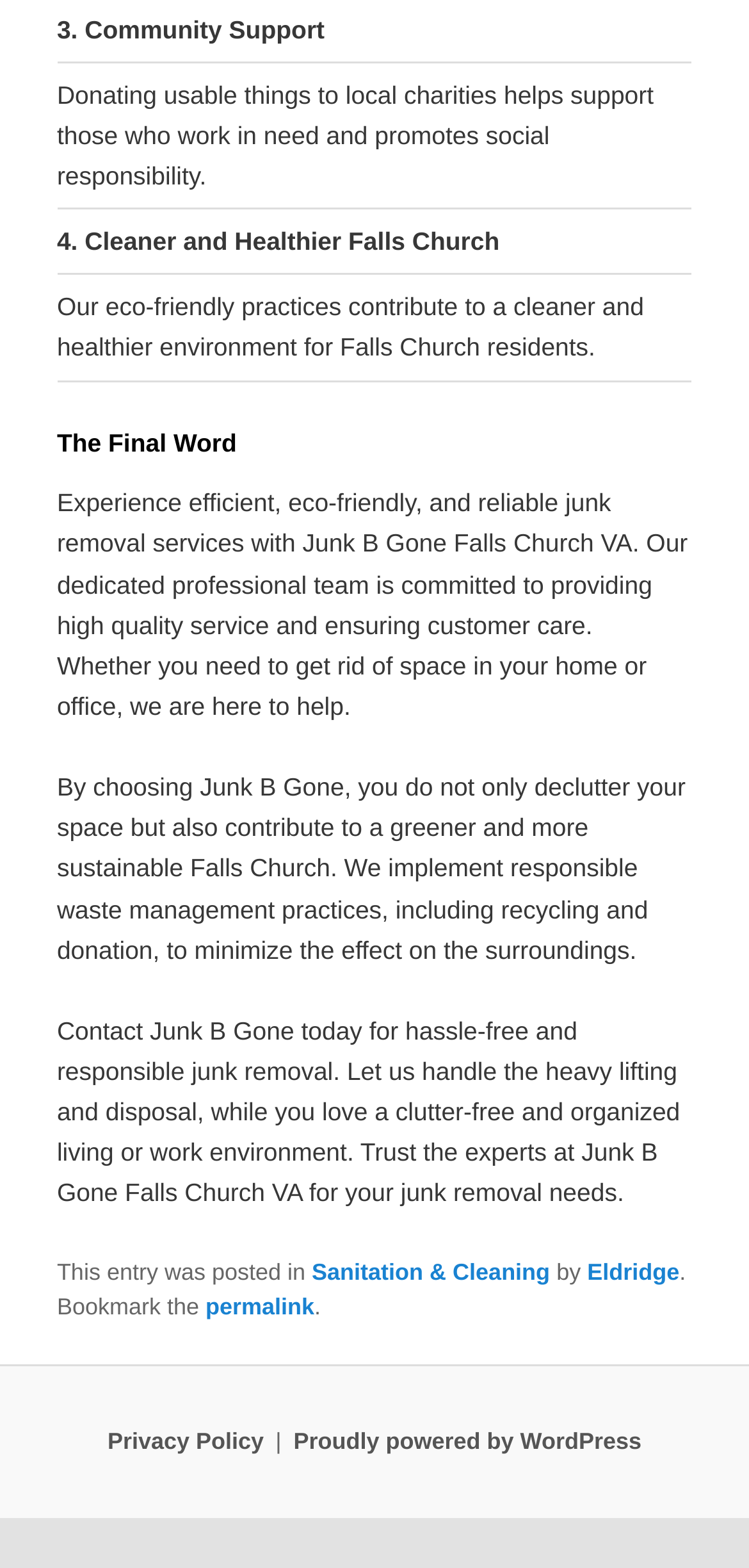Respond to the question below with a single word or phrase: What is the main service provided by Junk B Gone?

Junk removal